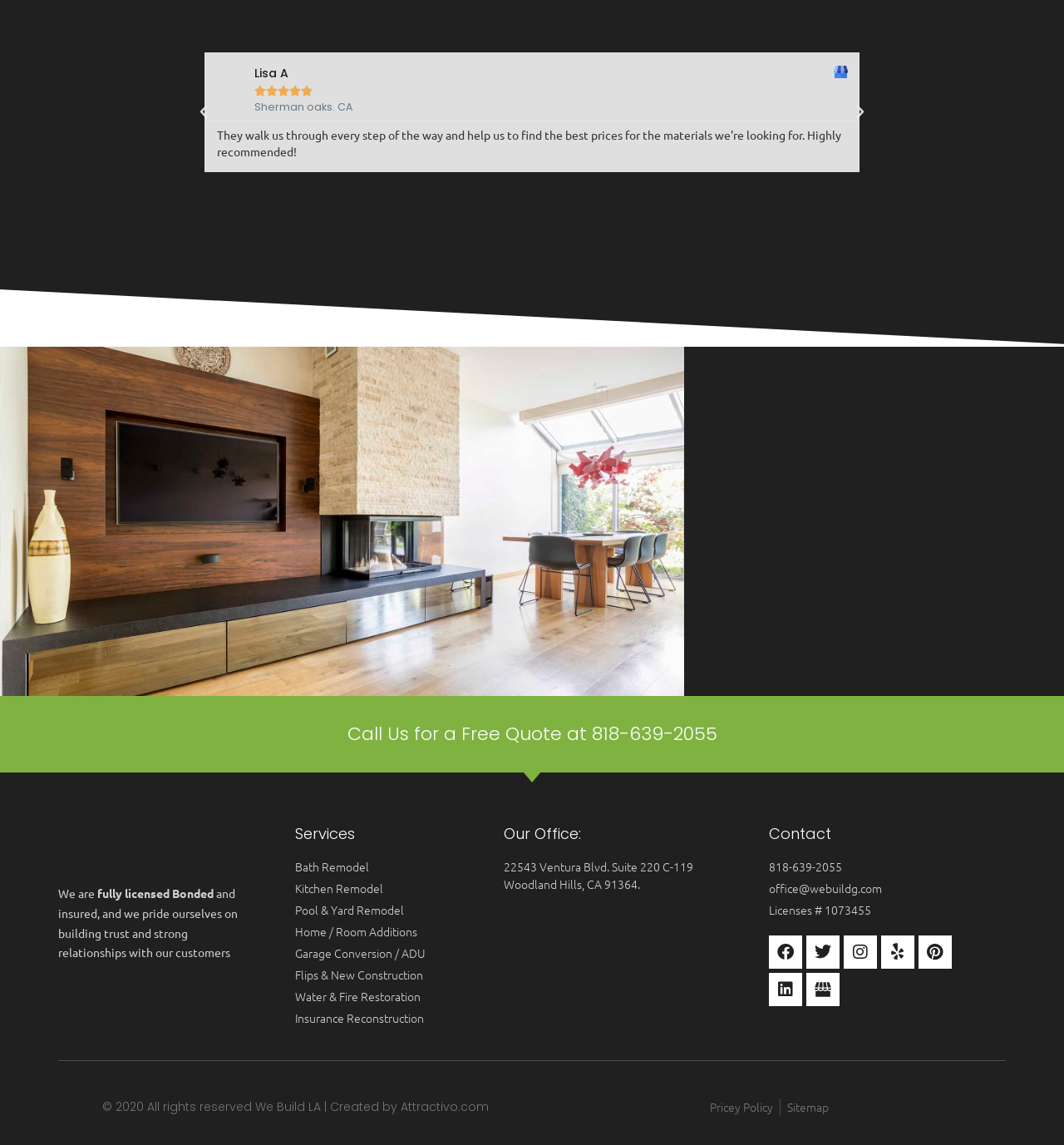Provide the bounding box coordinates for the UI element that is described as: "Bath Remodel".

[0.277, 0.749, 0.473, 0.764]